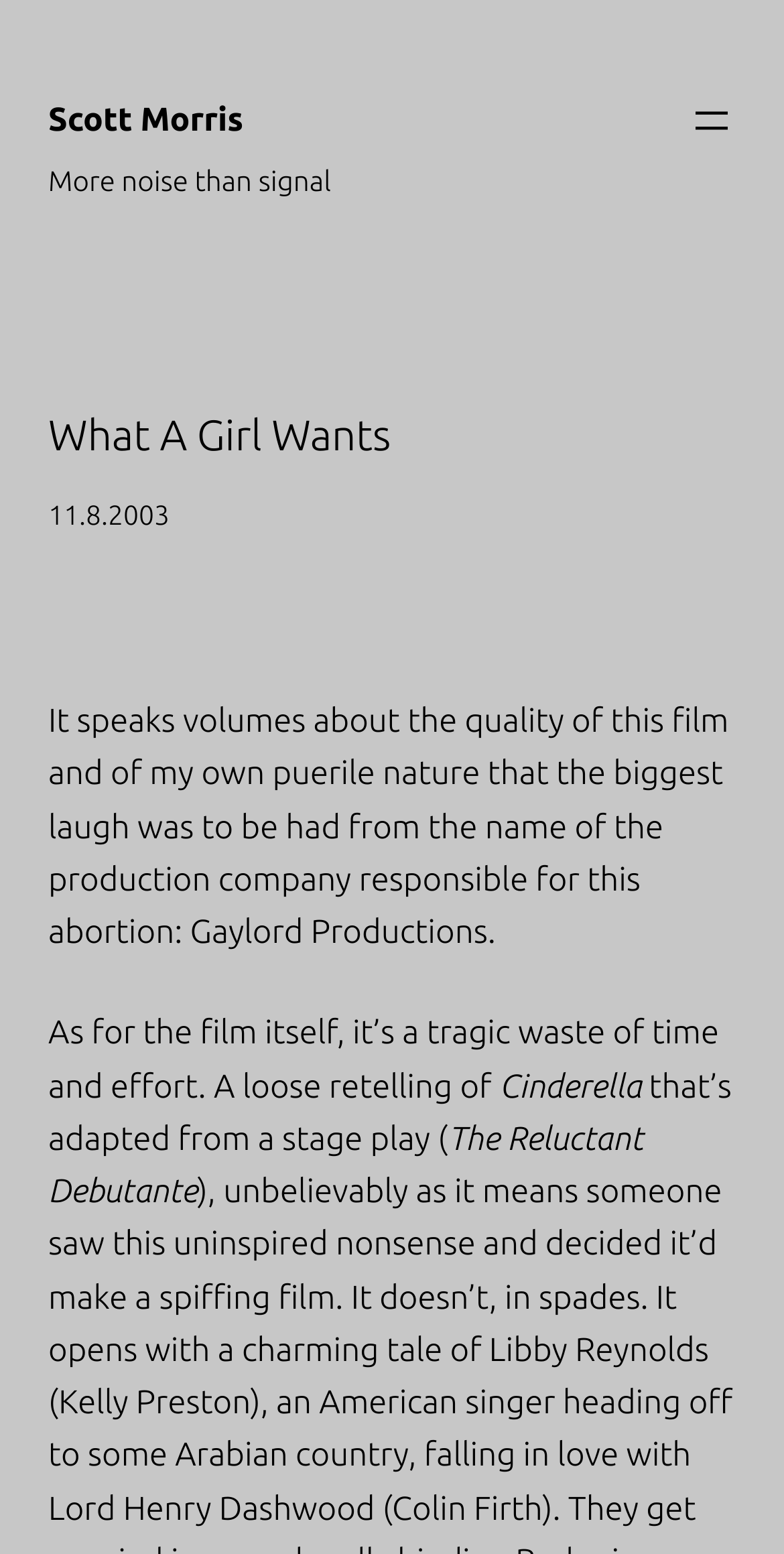Using the format (top-left x, top-left y, bottom-right x, bottom-right y), and given the element description, identify the bounding box coordinates within the screenshot: kabe ni hamatte ugokenai! 2

None